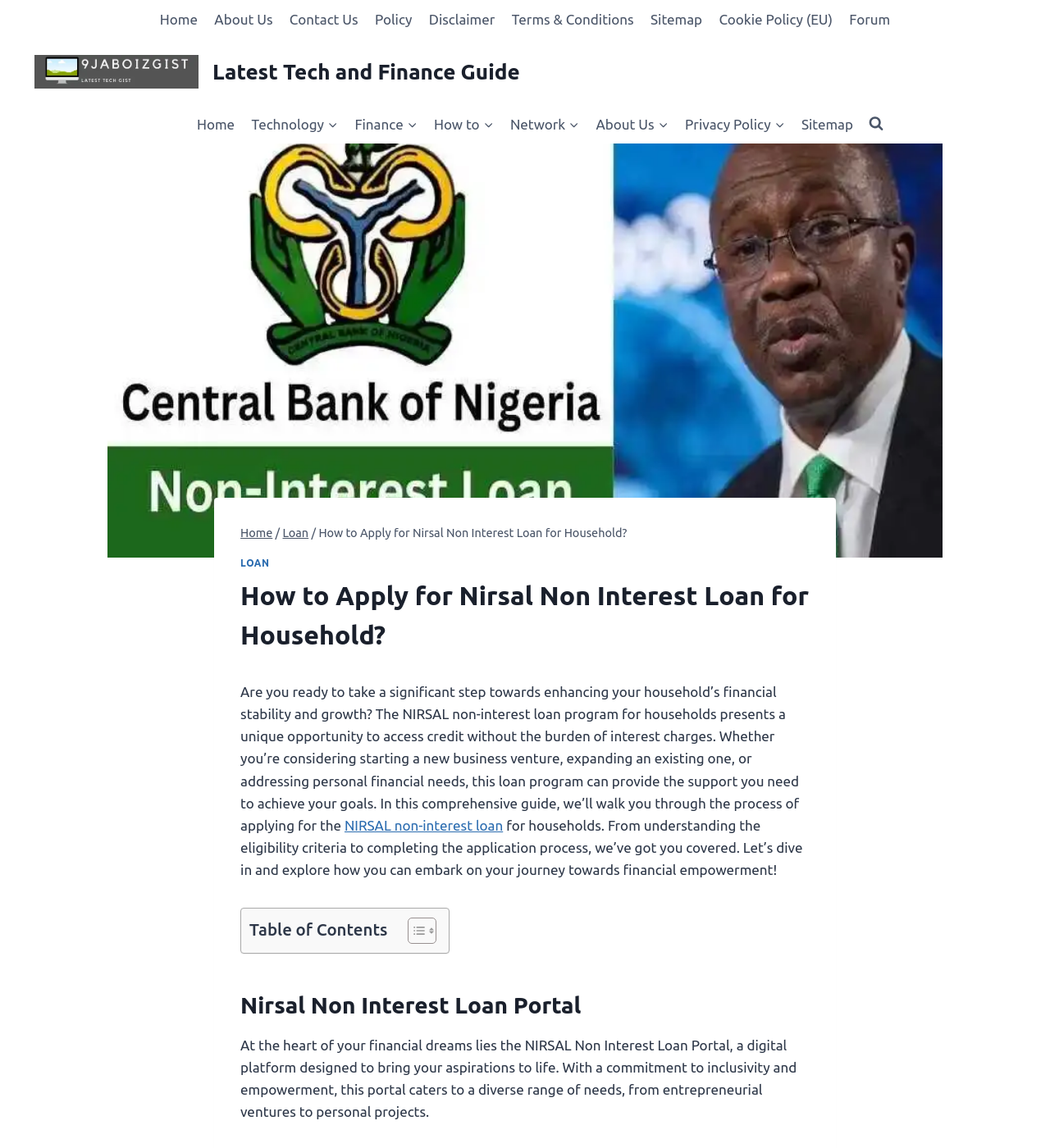What is the main topic of this webpage?
Based on the image, answer the question in a detailed manner.

The main topic of this webpage is the NIRSAL non-interest loan program for households, which is a unique opportunity to access credit without interest charges, and the webpage provides a comprehensive guide on how to apply for this loan.